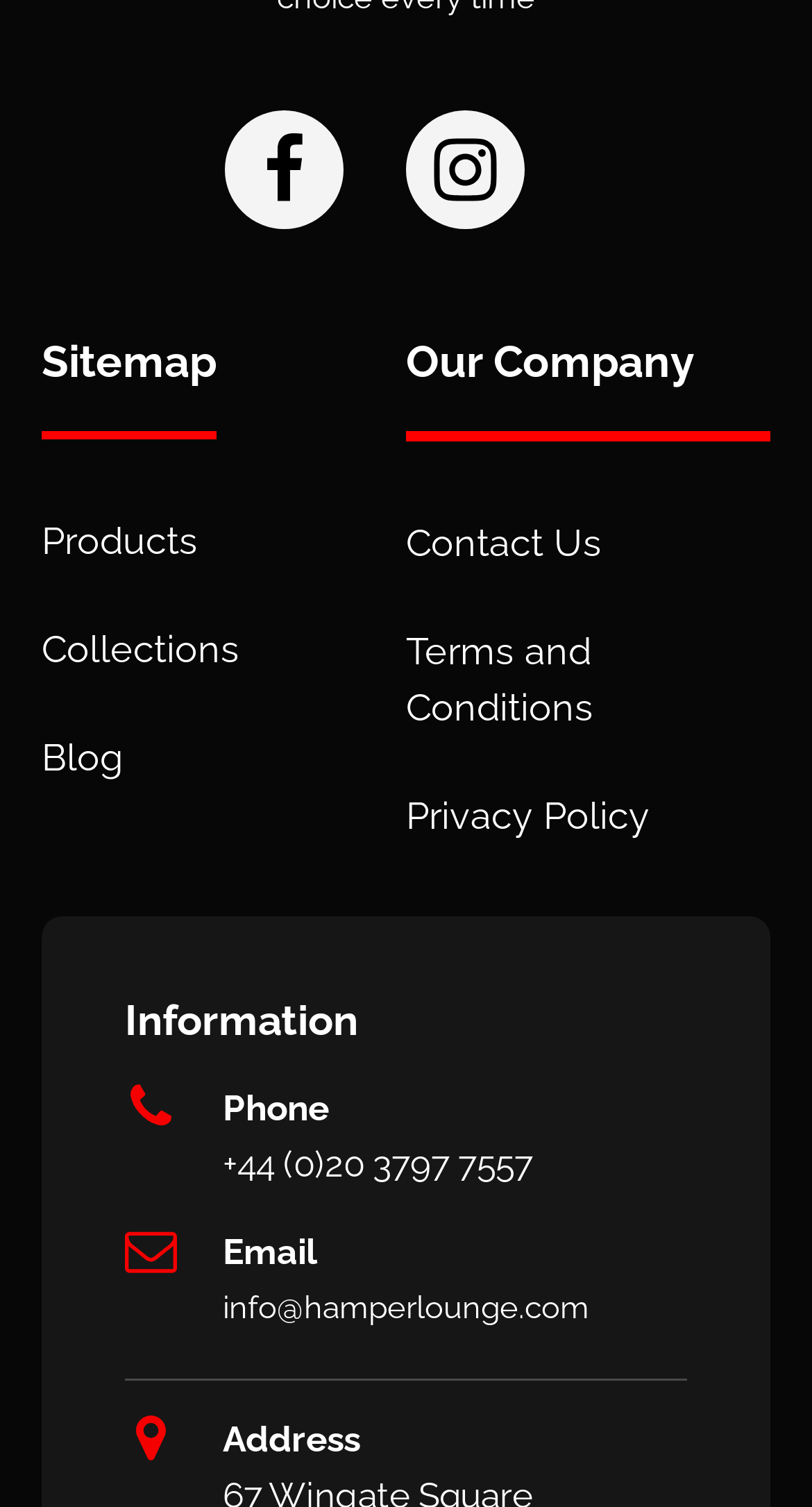Can you pinpoint the bounding box coordinates for the clickable element required for this instruction: "Go to the Products page"? The coordinates should be four float numbers between 0 and 1, i.e., [left, top, right, bottom].

[0.051, 0.34, 0.244, 0.378]